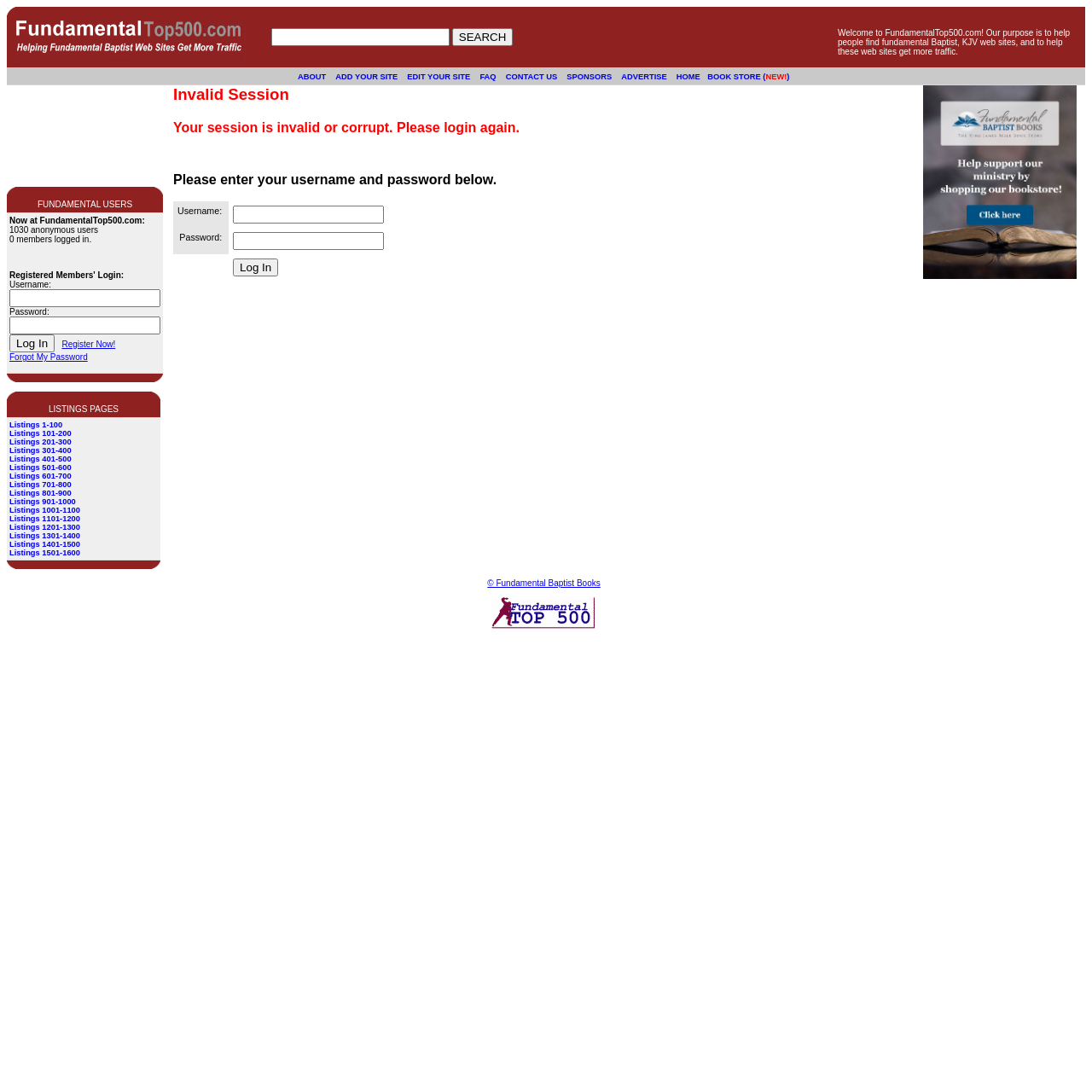Respond to the question below with a single word or phrase:
What is the login functionality for registered members?

Username and password